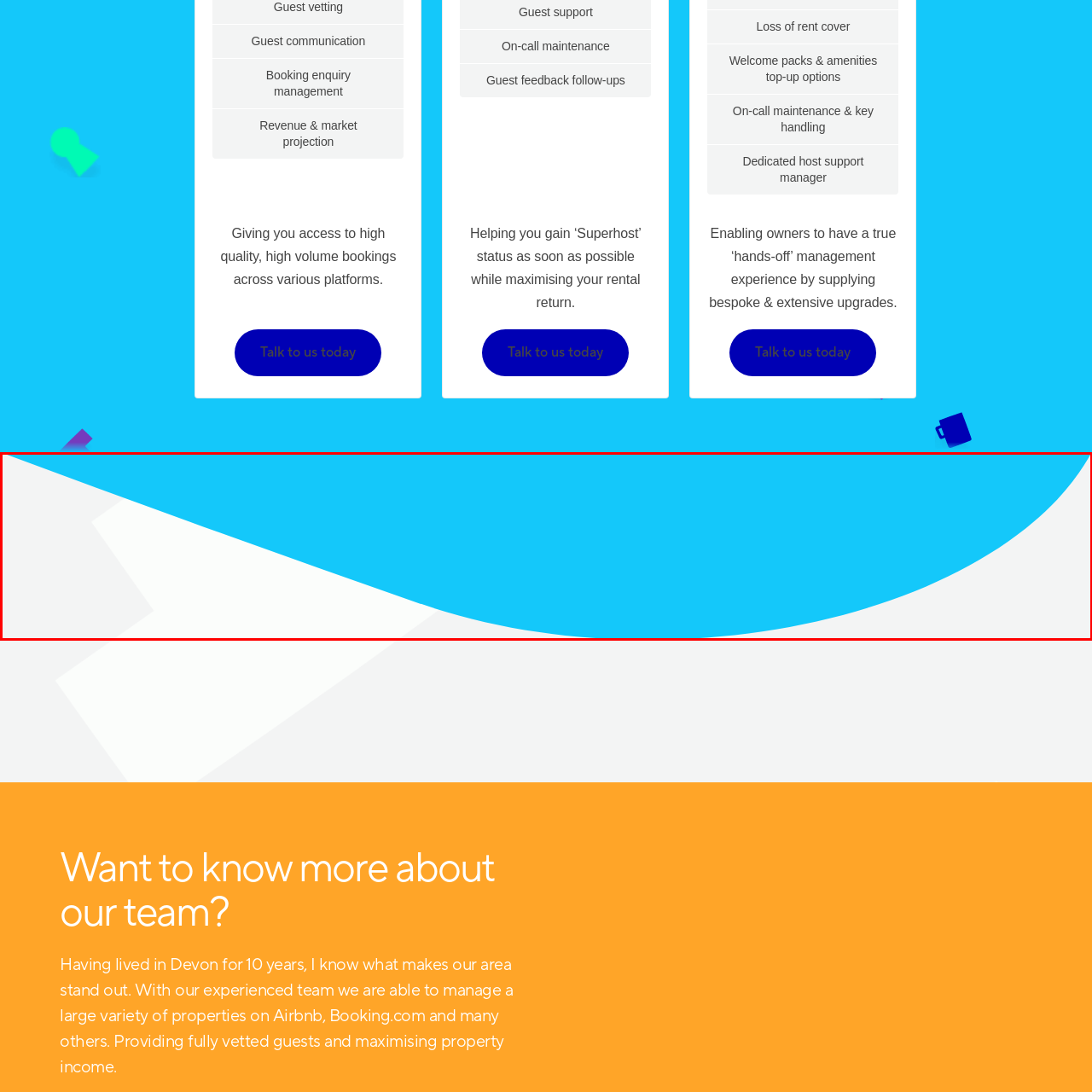What is the purpose of the abstract design?
Inspect the image inside the red bounding box and answer the question with as much detail as you can.

According to the caption, the abstract design serves as a dynamic visual element that complements the textual content, inviting users to engage further with the information presented, which implies that its purpose is to enhance the overall aesthetic of the webpage.